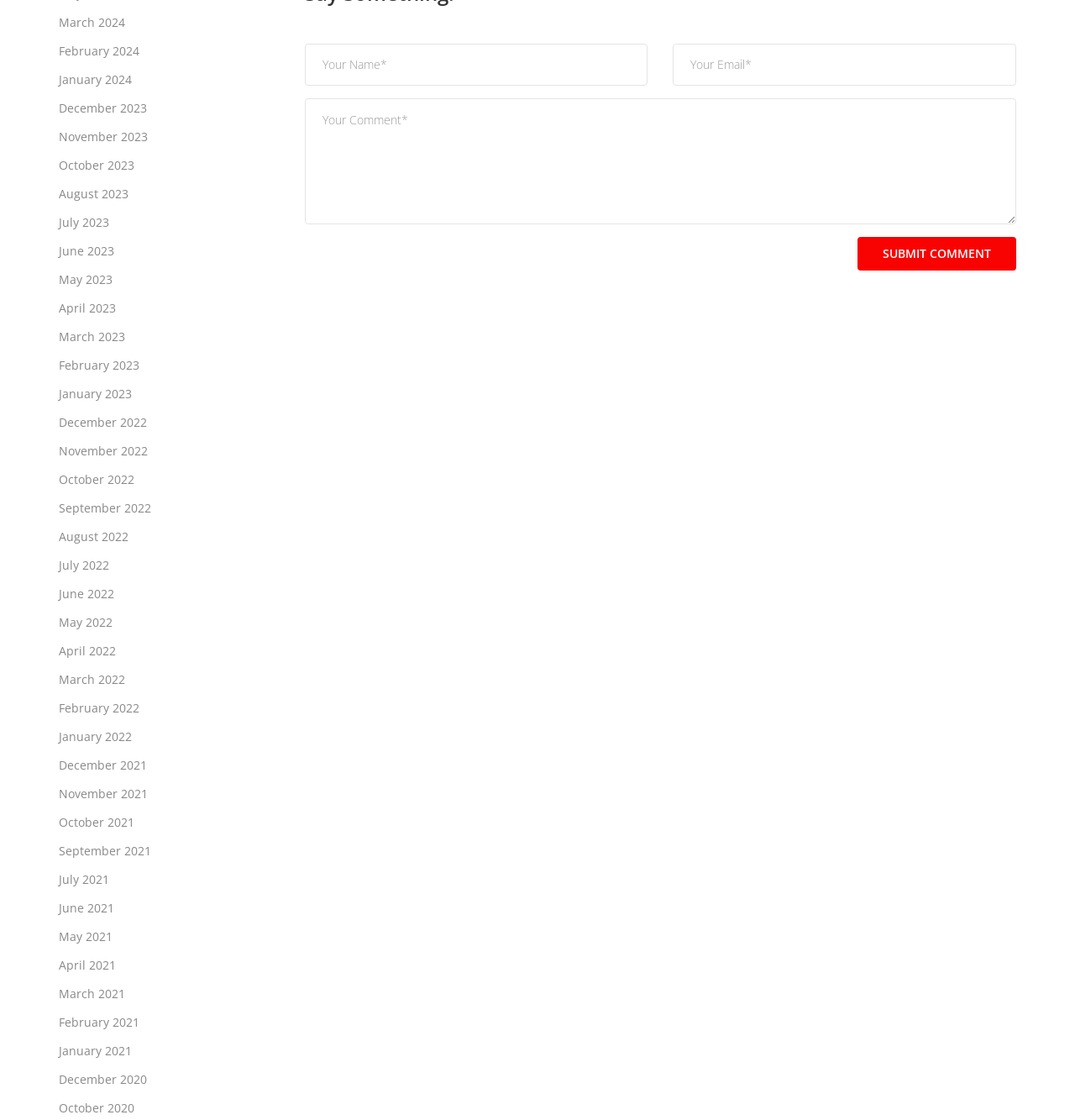Identify the bounding box coordinates of the specific part of the webpage to click to complete this instruction: "View posts from January 2023".

[0.055, 0.343, 0.123, 0.36]